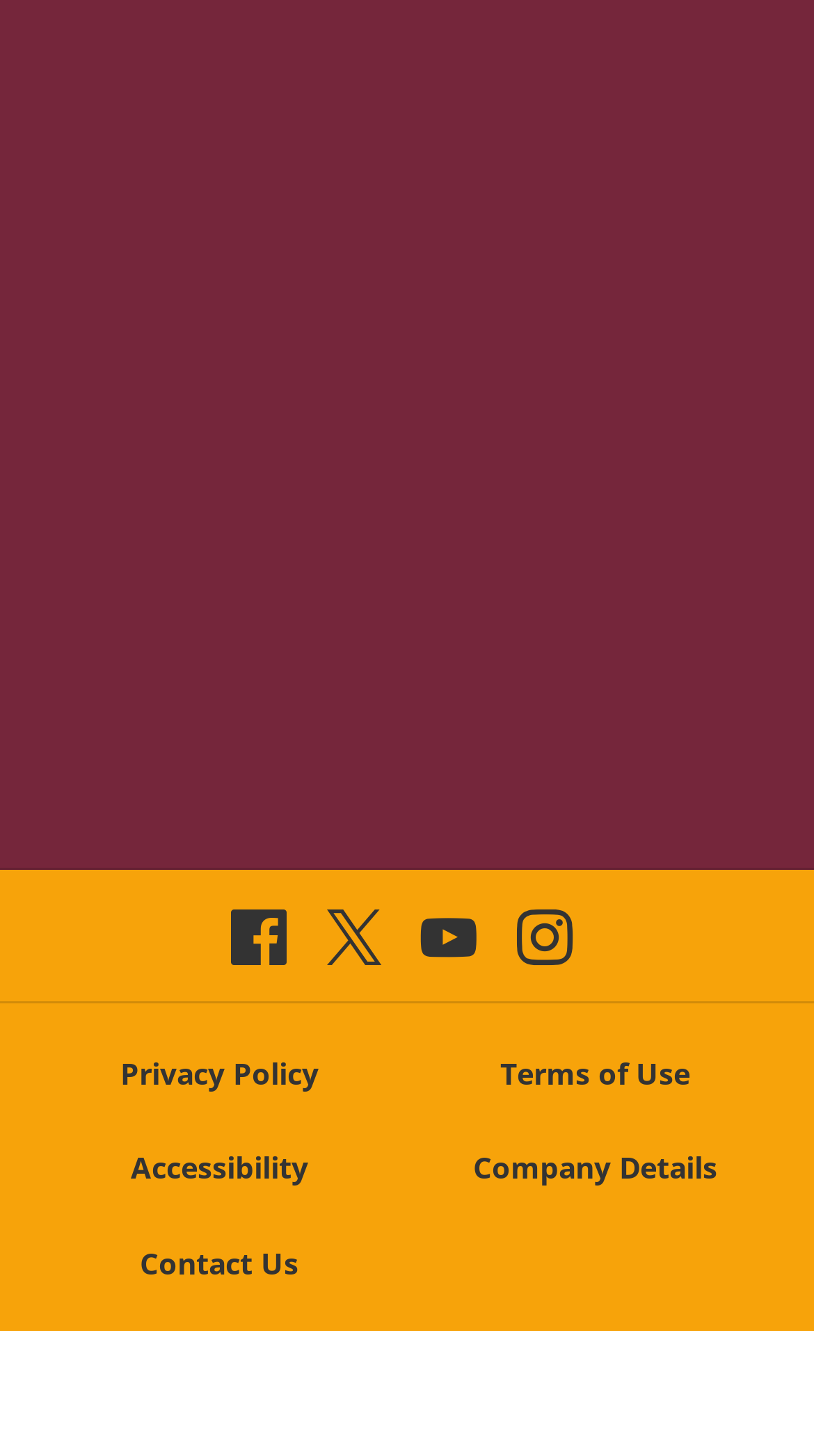Identify the bounding box for the described UI element: "Privacy Policy".

[0.145, 0.722, 0.394, 0.752]